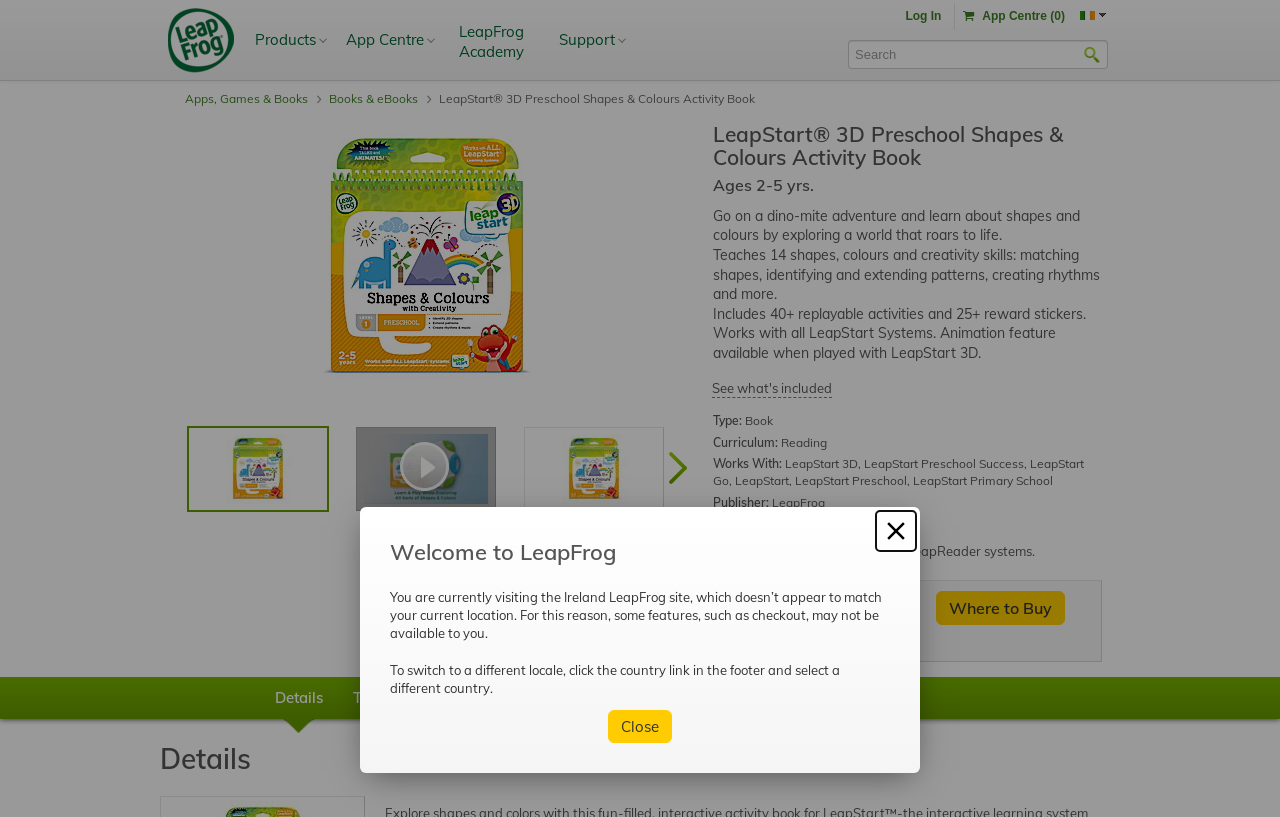Locate the bounding box coordinates of the clickable region necessary to complete the following instruction: "Edit this page". Provide the coordinates in the format of four float numbers between 0 and 1, i.e., [left, top, right, bottom].

None